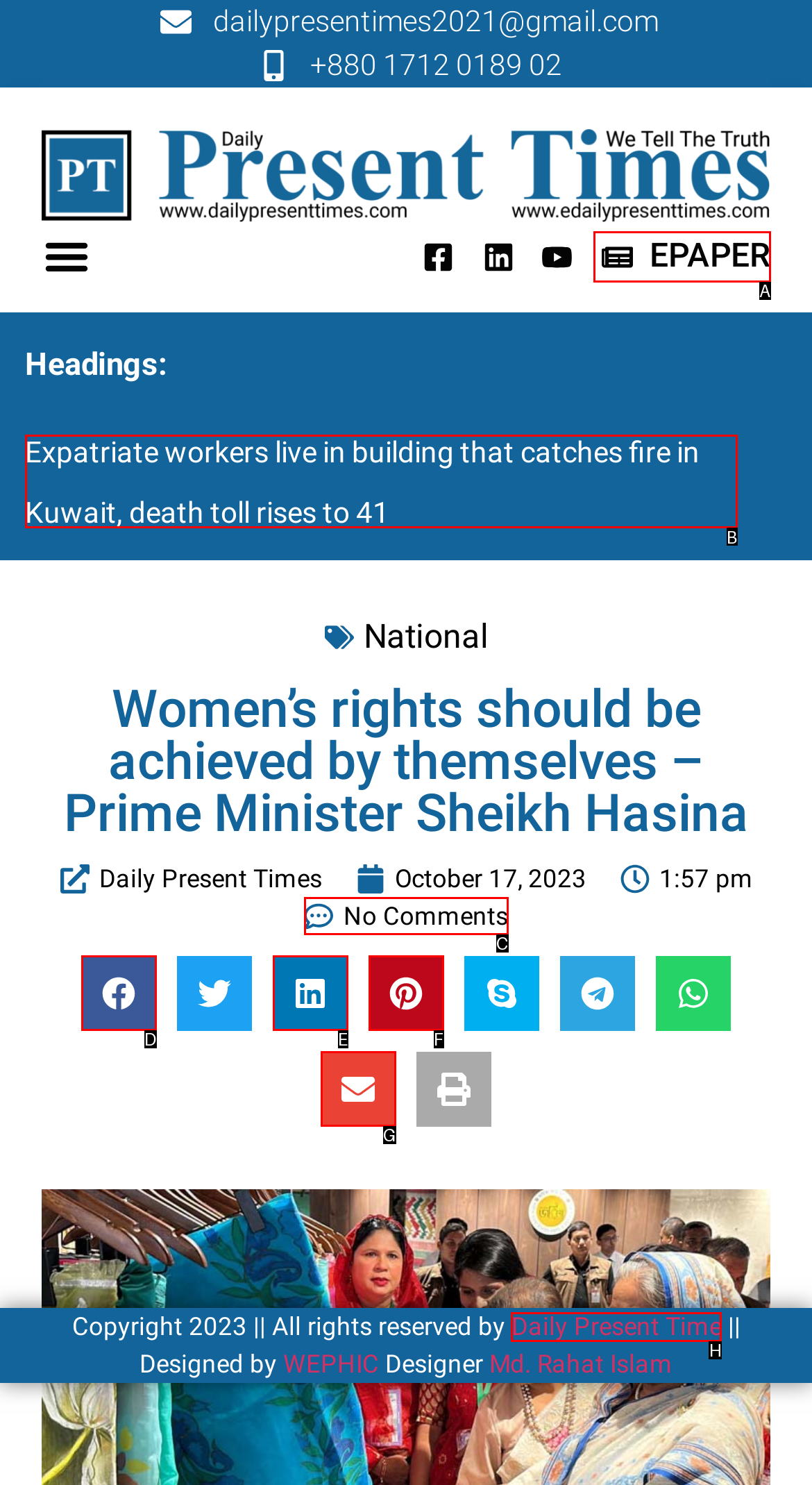Which UI element's letter should be clicked to achieve the task: Visit the EPAPER page
Provide the letter of the correct choice directly.

A